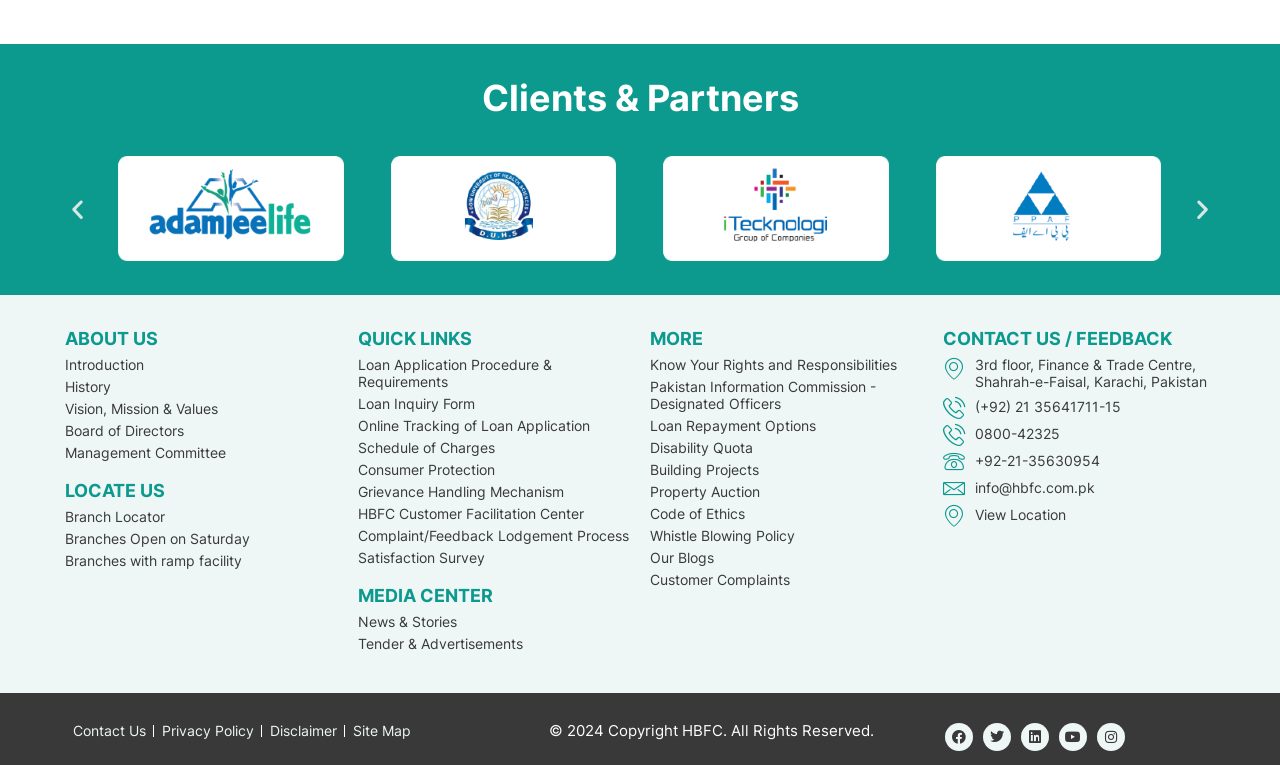How many client logos are displayed?
Please respond to the question with a detailed and thorough explanation.

I counted the number of images under the 'Clients & Partners' heading, and there are 4 logos displayed.